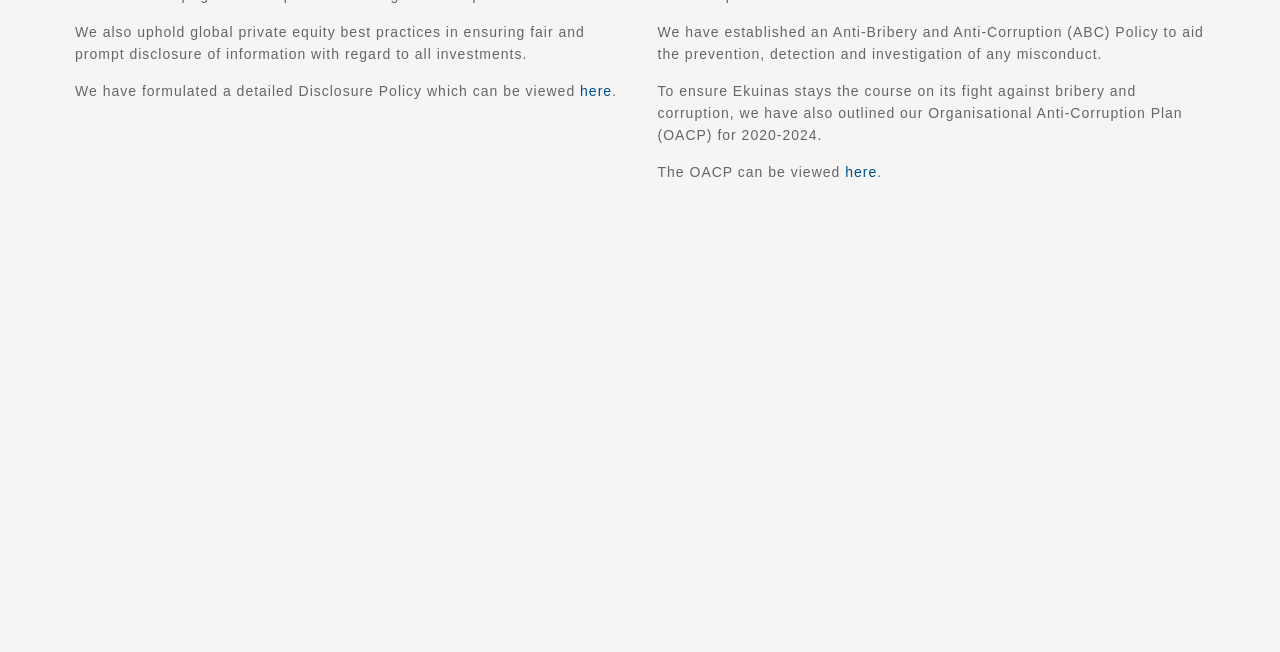Please specify the bounding box coordinates of the region to click in order to perform the following instruction: "View Organisational Anti-Corruption Plan".

[0.66, 0.252, 0.685, 0.276]